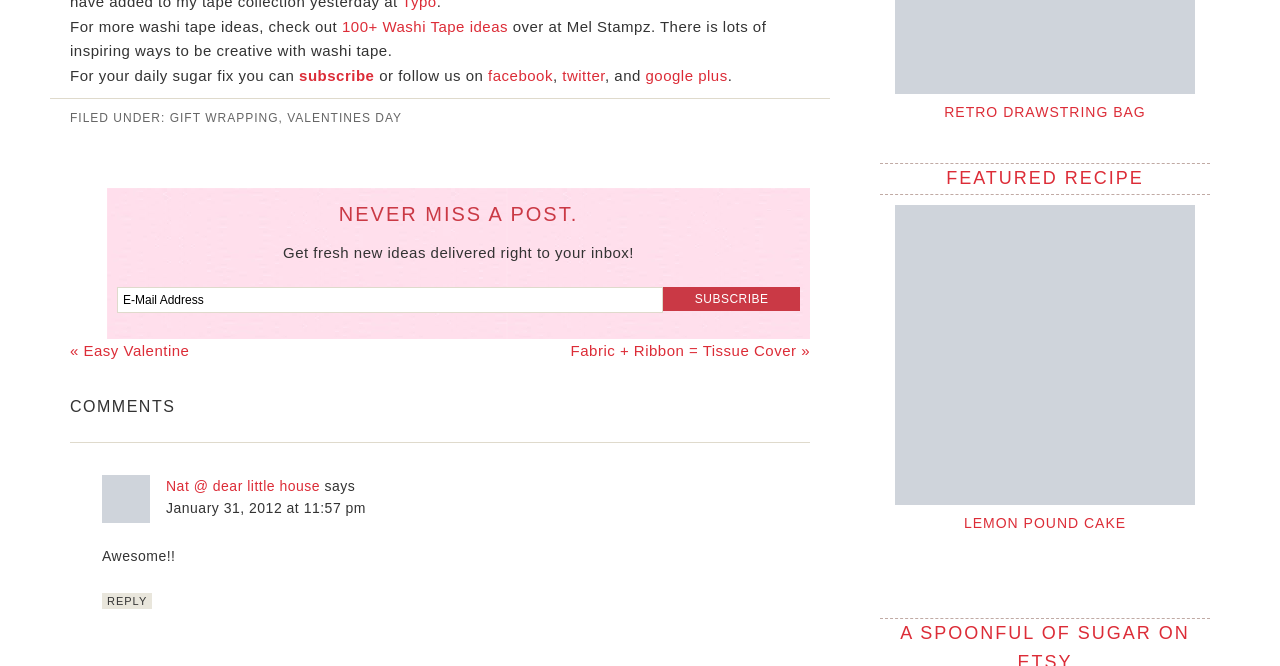Please determine the bounding box coordinates of the clickable area required to carry out the following instruction: "Follow on facebook". The coordinates must be four float numbers between 0 and 1, represented as [left, top, right, bottom].

[0.381, 0.1, 0.432, 0.125]